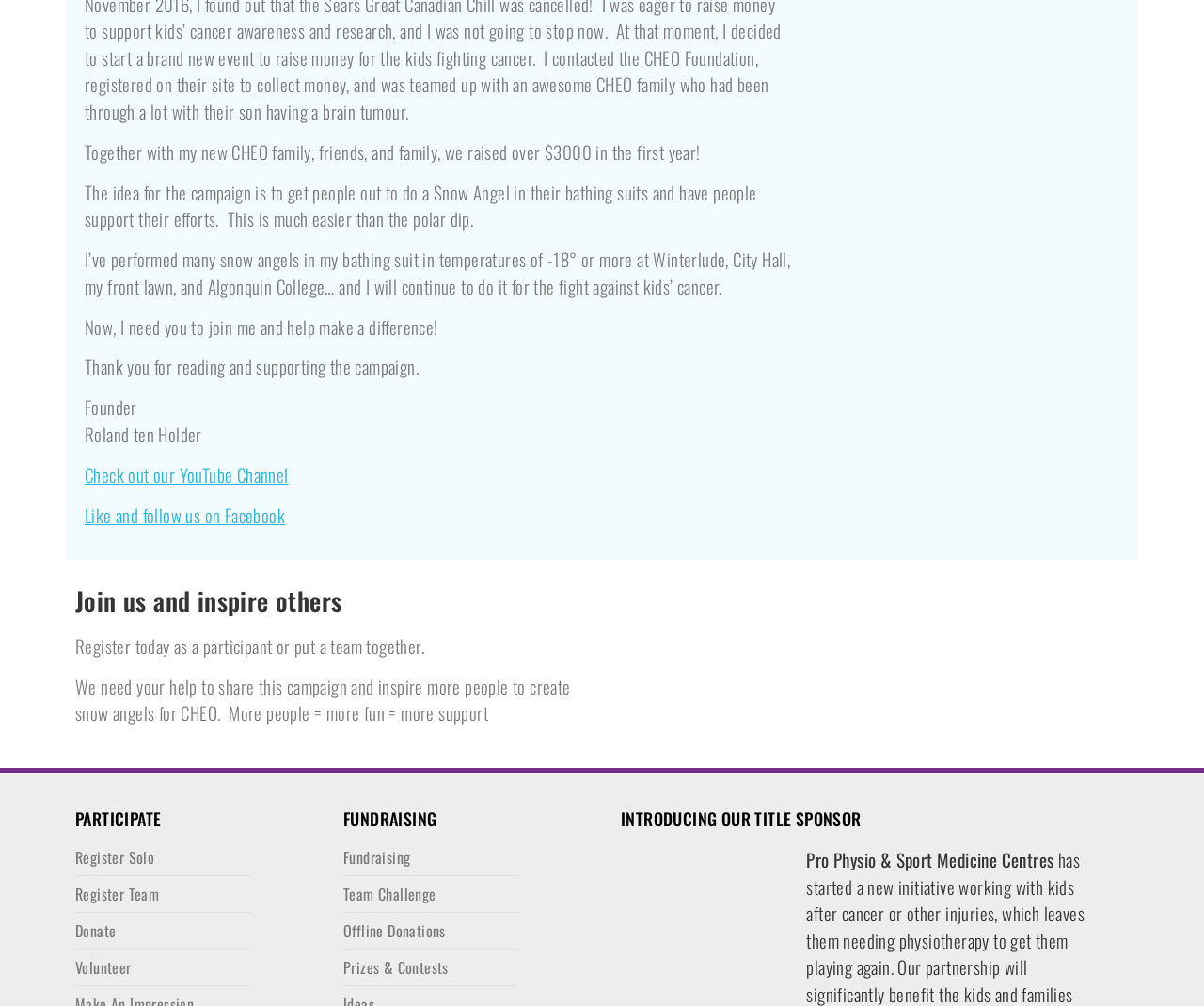Identify the bounding box coordinates for the element you need to click to achieve the following task: "Check out our YouTube Channel". The coordinates must be four float values ranging from 0 to 1, formatted as [left, top, right, bottom].

[0.07, 0.458, 0.24, 0.484]